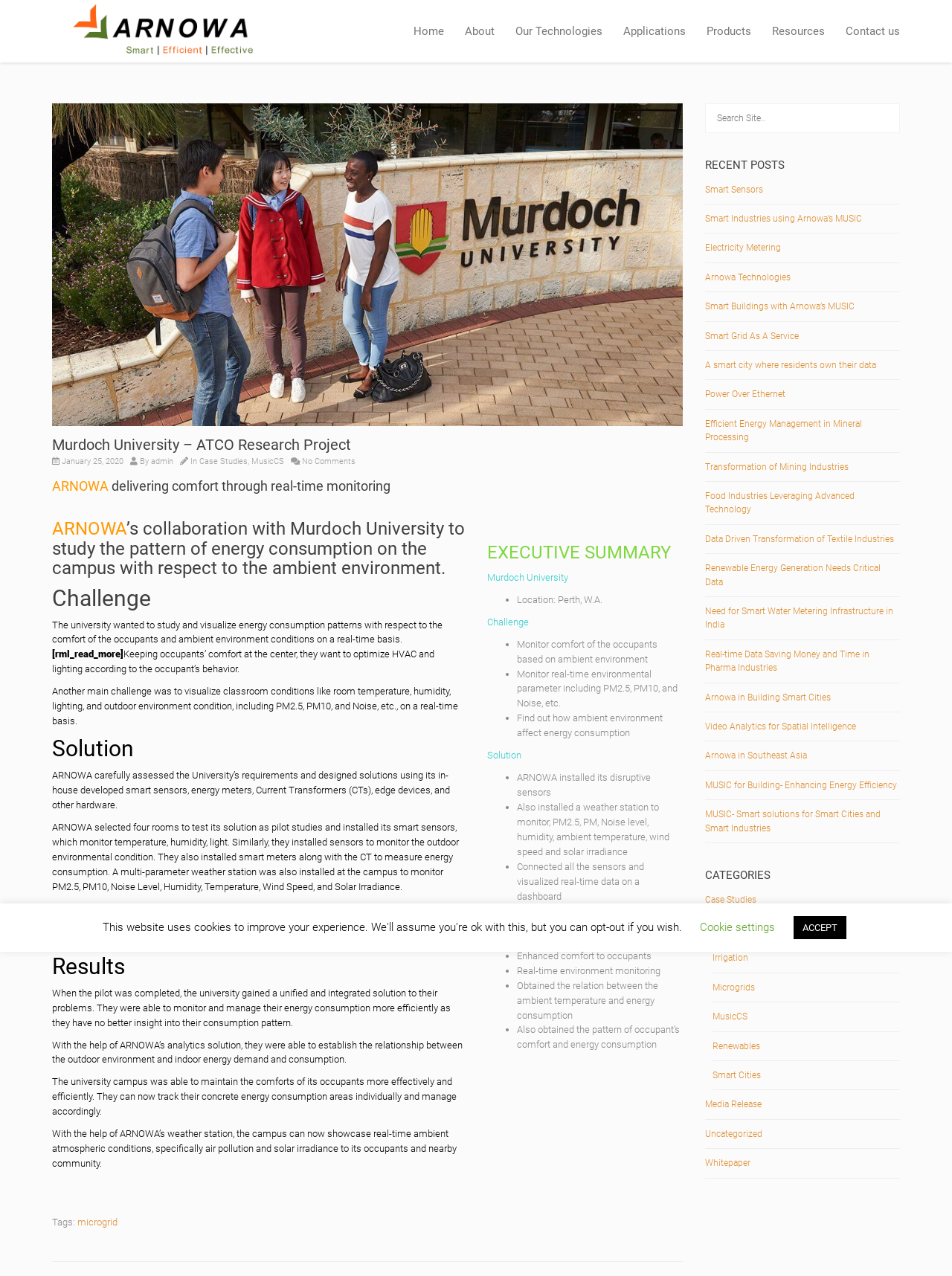What is the benefit of using ARNOWA’s solution?
Look at the image and respond with a one-word or short-phrase answer.

Enhanced comfort to occupants